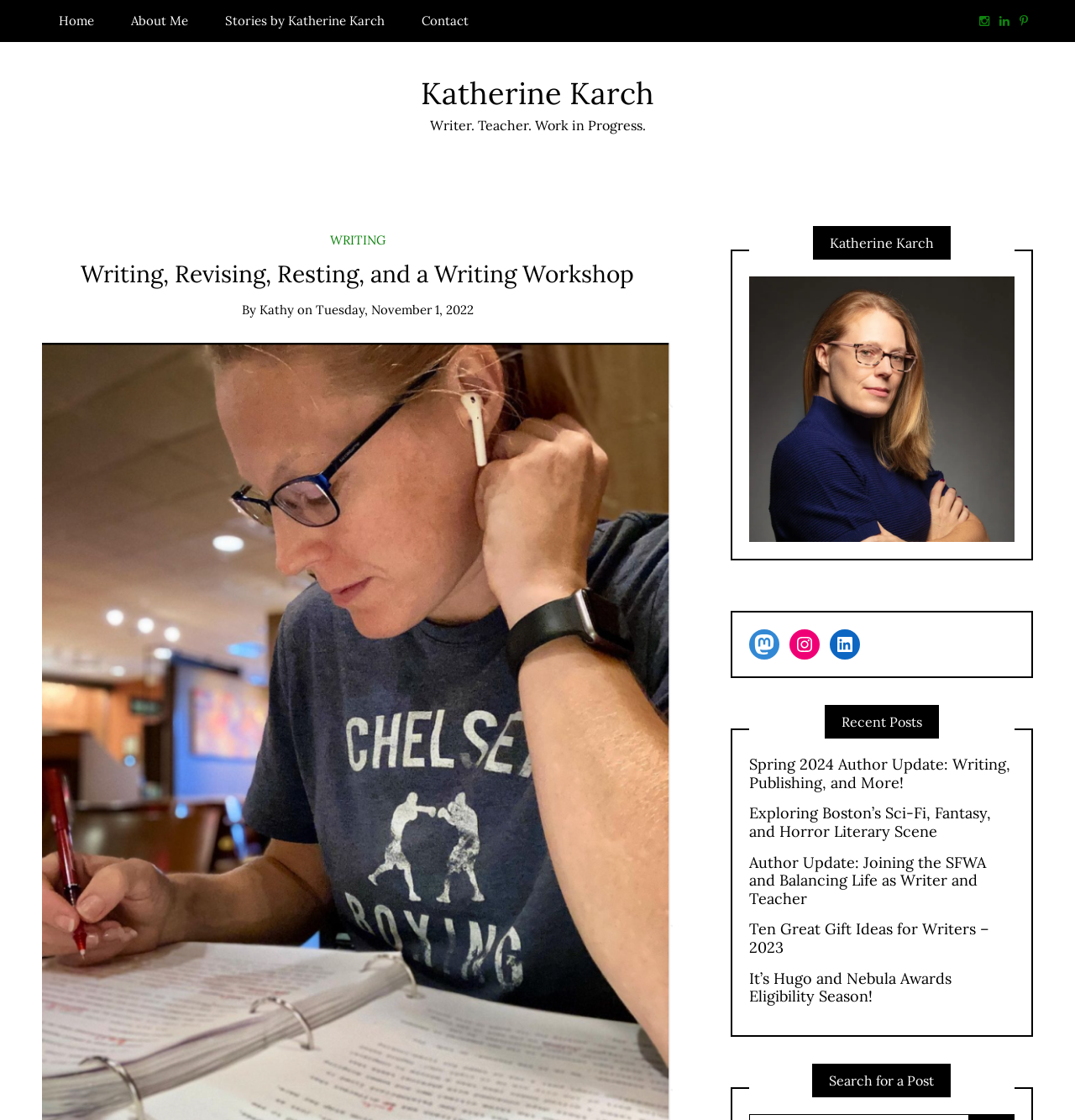What is the title of the latest post?
Using the visual information, answer the question in a single word or phrase.

Spring 2024 Author Update: Writing, Publishing, and More!